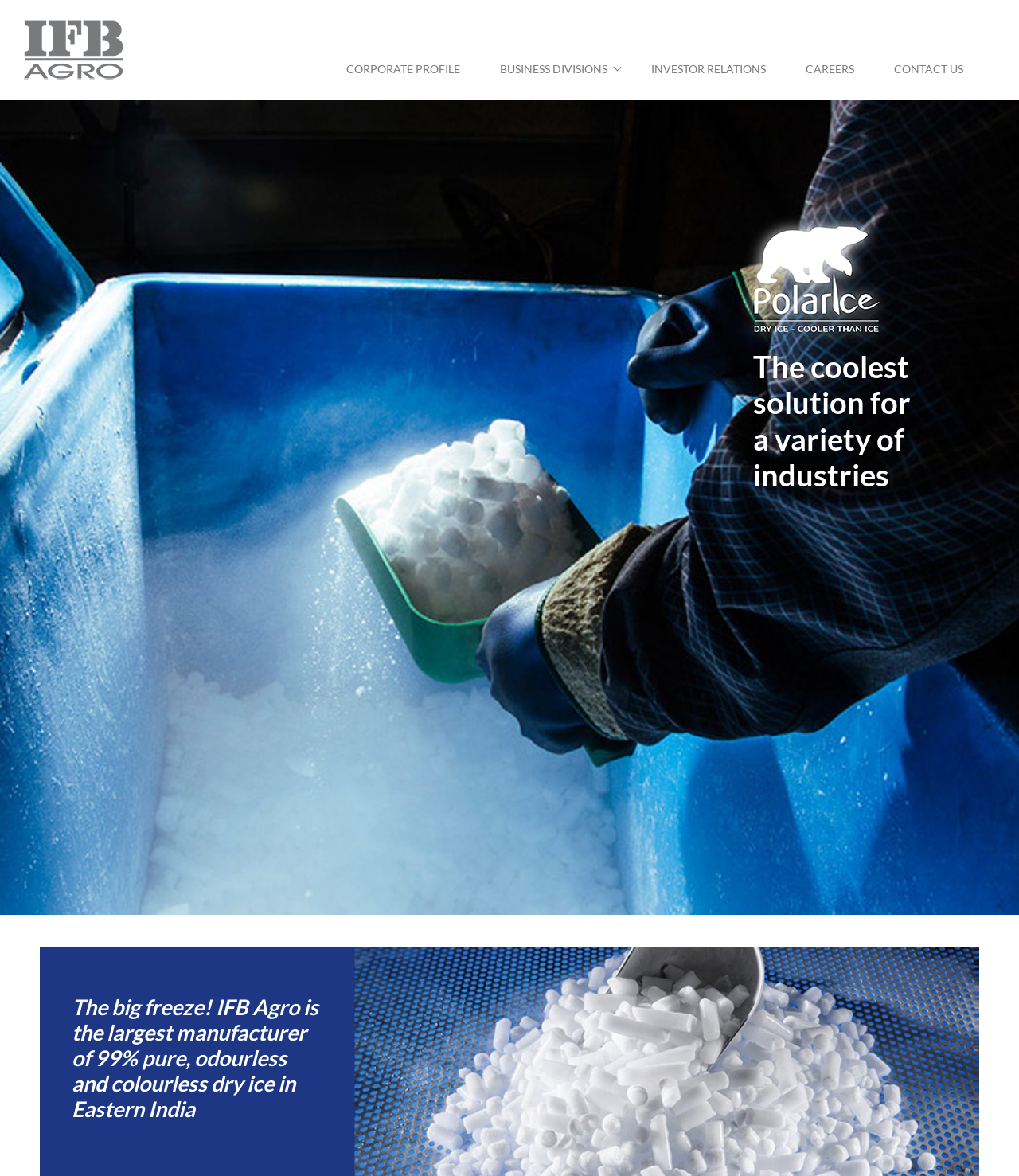Locate the bounding box of the UI element defined by this description: "Business Divisions". The coordinates should be given as four float numbers between 0 and 1, formatted as [left, top, right, bottom].

[0.471, 0.041, 0.62, 0.077]